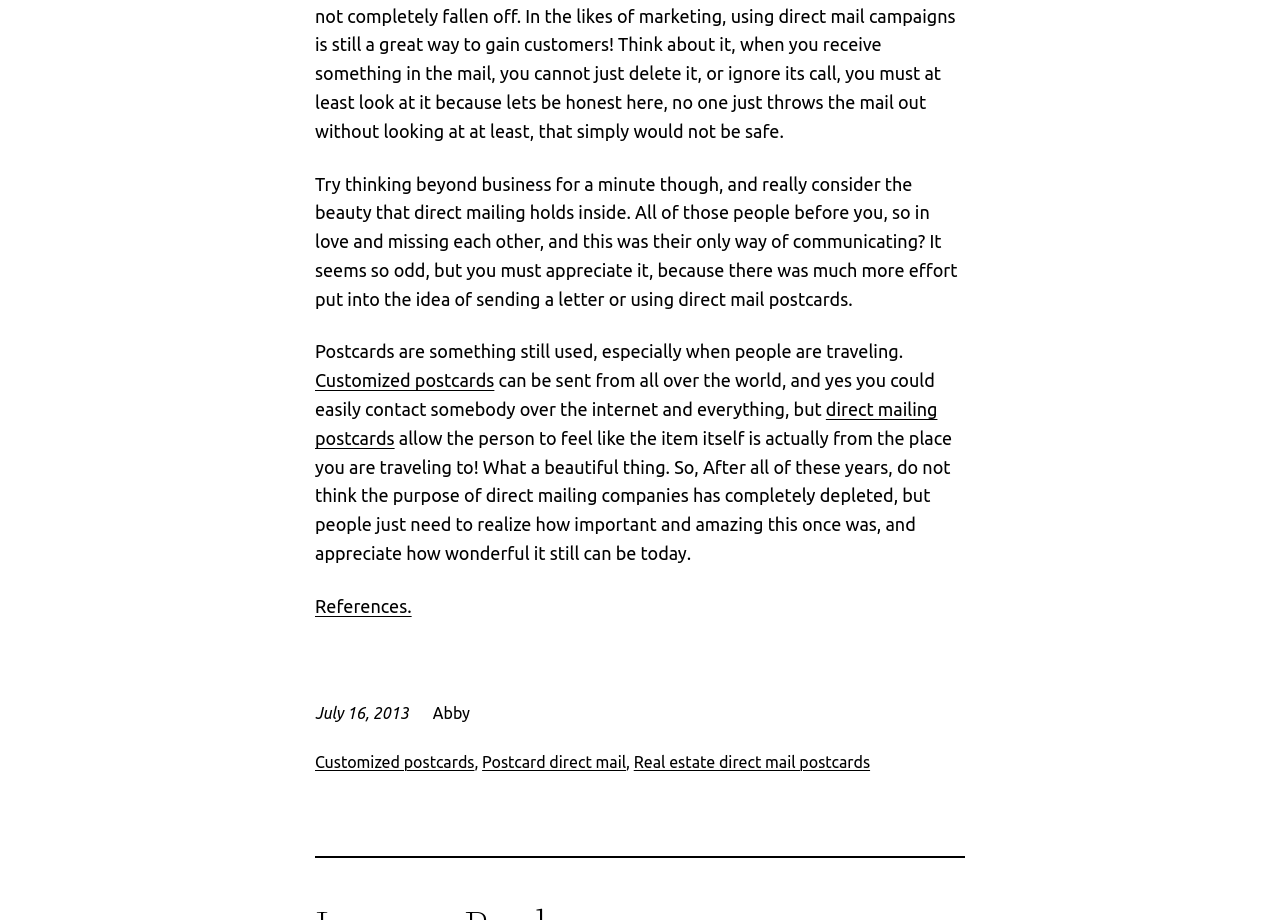Who is the author of the article?
Give a single word or phrase answer based on the content of the image.

Abby